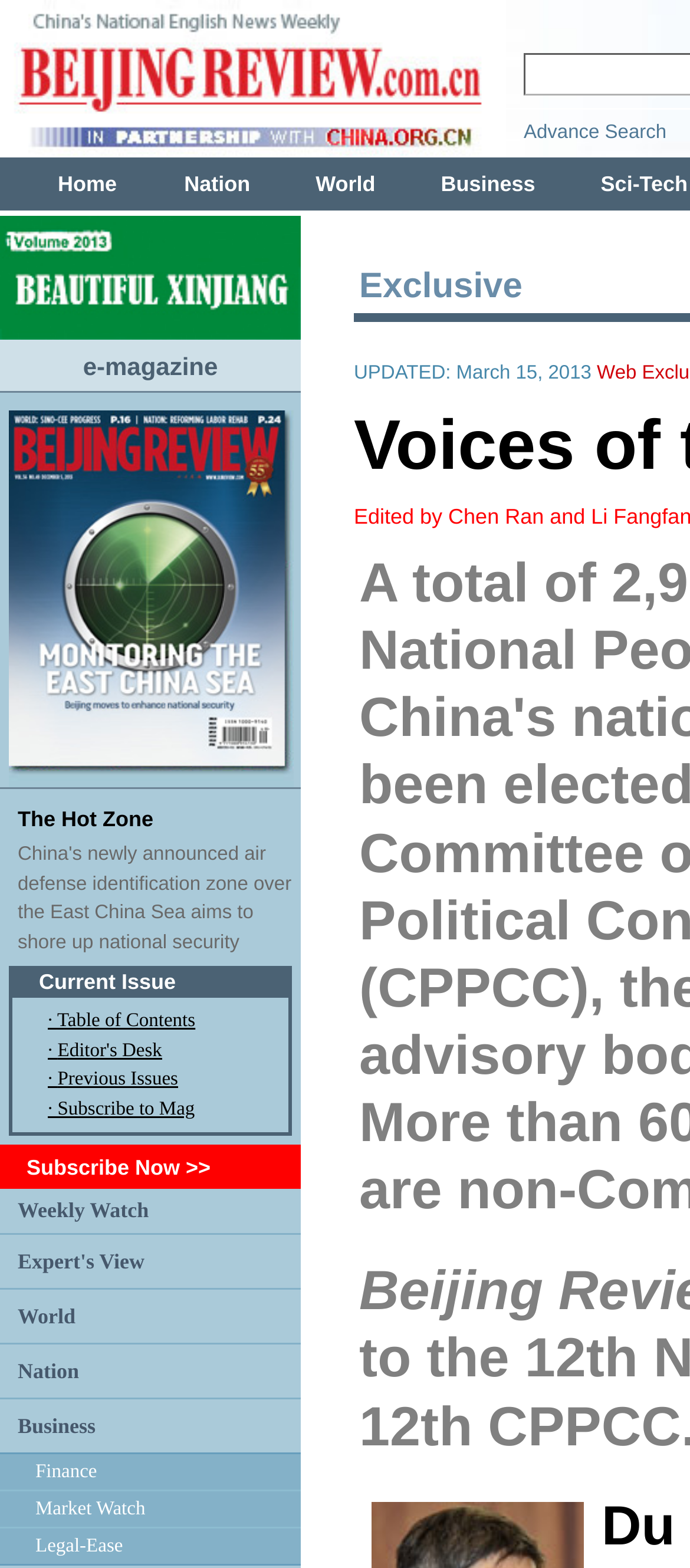Identify the bounding box coordinates of the clickable region necessary to fulfill the following instruction: "view the current issue". The bounding box coordinates should be four float numbers between 0 and 1, i.e., [left, top, right, bottom].

[0.056, 0.618, 0.255, 0.634]